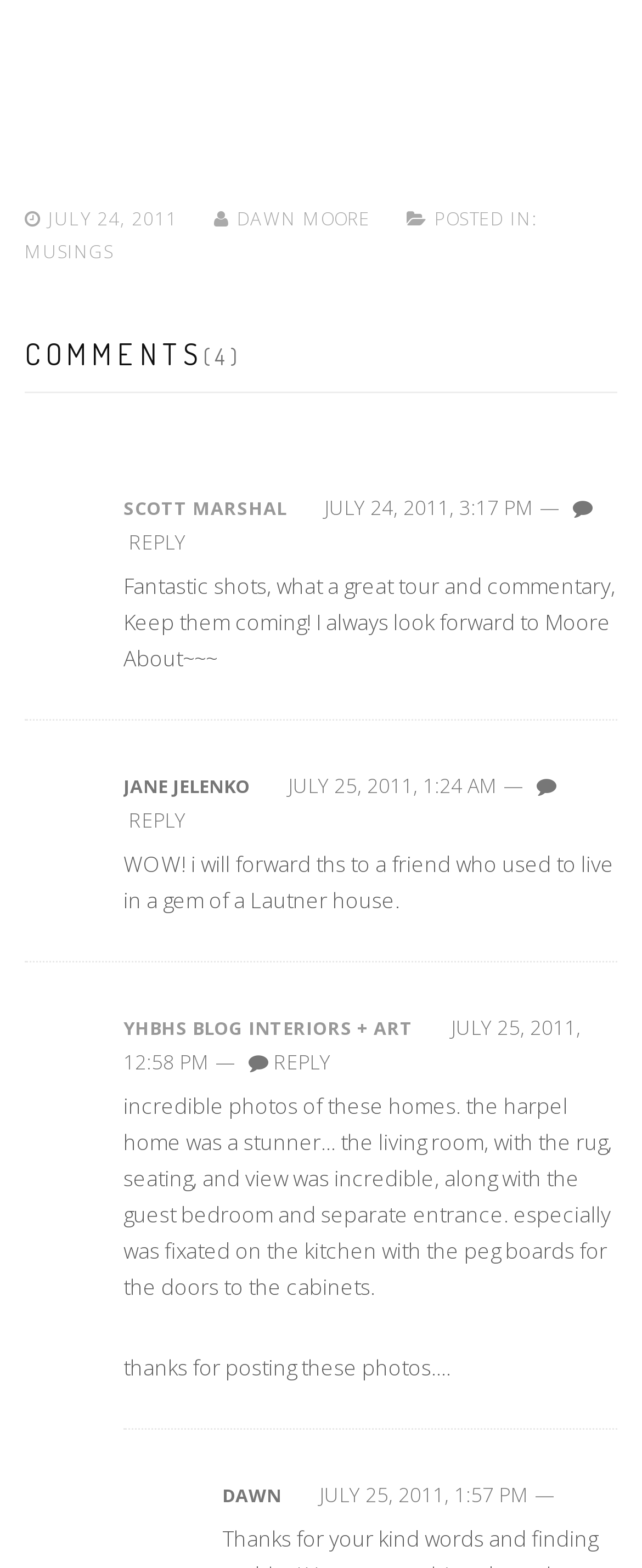Determine the bounding box for the HTML element described here: "Scott Marshal". The coordinates should be given as [left, top, right, bottom] with each number being a float between 0 and 1.

[0.192, 0.316, 0.446, 0.332]